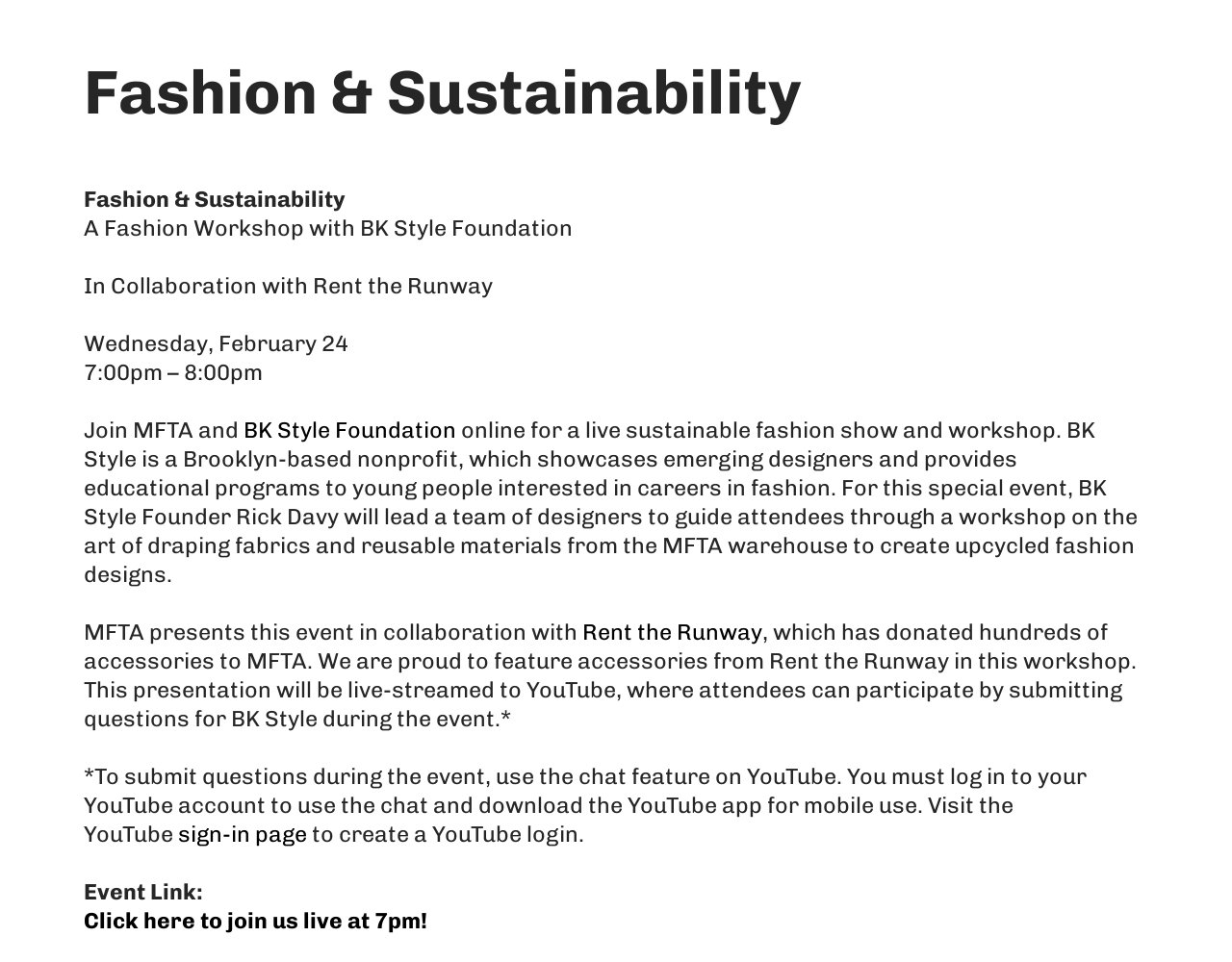Create an elaborate caption that covers all aspects of the webpage.

The webpage appears to be an event page for a live online sustainable fashion show and workshop. At the top, there is a heading that reads "Fashion & Sustainability" followed by a subheading "A Fashion Workshop with BK Style Foundation" and a description "In Collaboration with Rent the Runway". 

Below this, there is a section that provides details about the event, including the date, time, and a brief description of the workshop. The event is scheduled to take place on Wednesday, February 24 from 7:00 pm to 8:00 pm. The description mentions that the workshop will be led by BK Style Founder Rick Davy and will focus on the art of draping fabrics and reusable materials from the MFTA warehouse to create upcycled fashion designs.

Further down, there is a section that acknowledges the collaboration with Rent the Runway, which has donated hundreds of accessories to MFTA. The webpage also mentions that the event will be live-streamed to YouTube, where attendees can participate by submitting questions for BK Style during the event.

At the bottom of the page, there are instructions on how to submit questions during the event, including logging in to a YouTube account and using the chat feature. There is also a link to the YouTube sign-in page. Finally, there is an "Event Link" section with a link to join the event live at 7 pm.